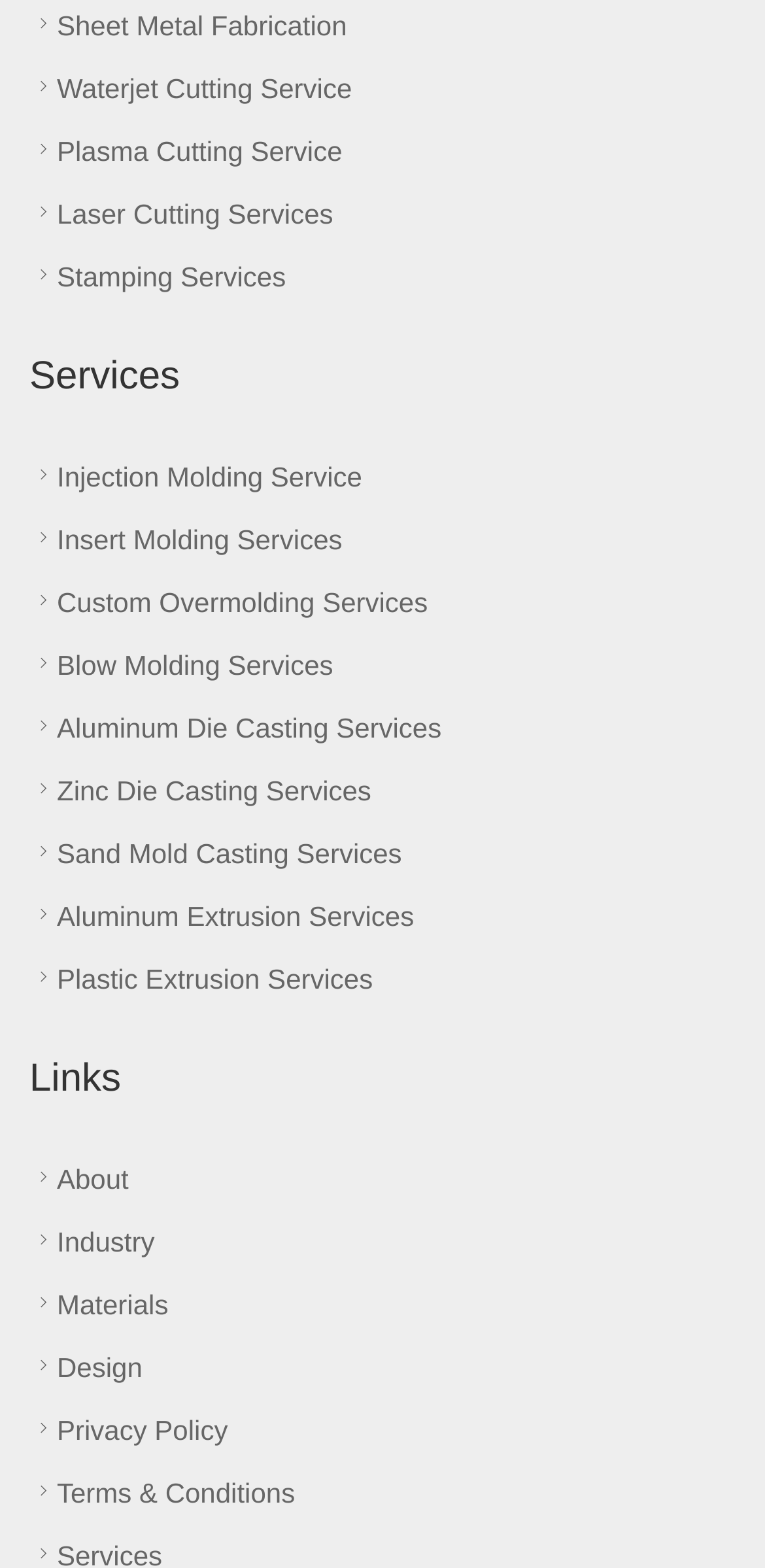Please find the bounding box coordinates of the section that needs to be clicked to achieve this instruction: "View Services".

[0.038, 0.226, 0.962, 0.254]